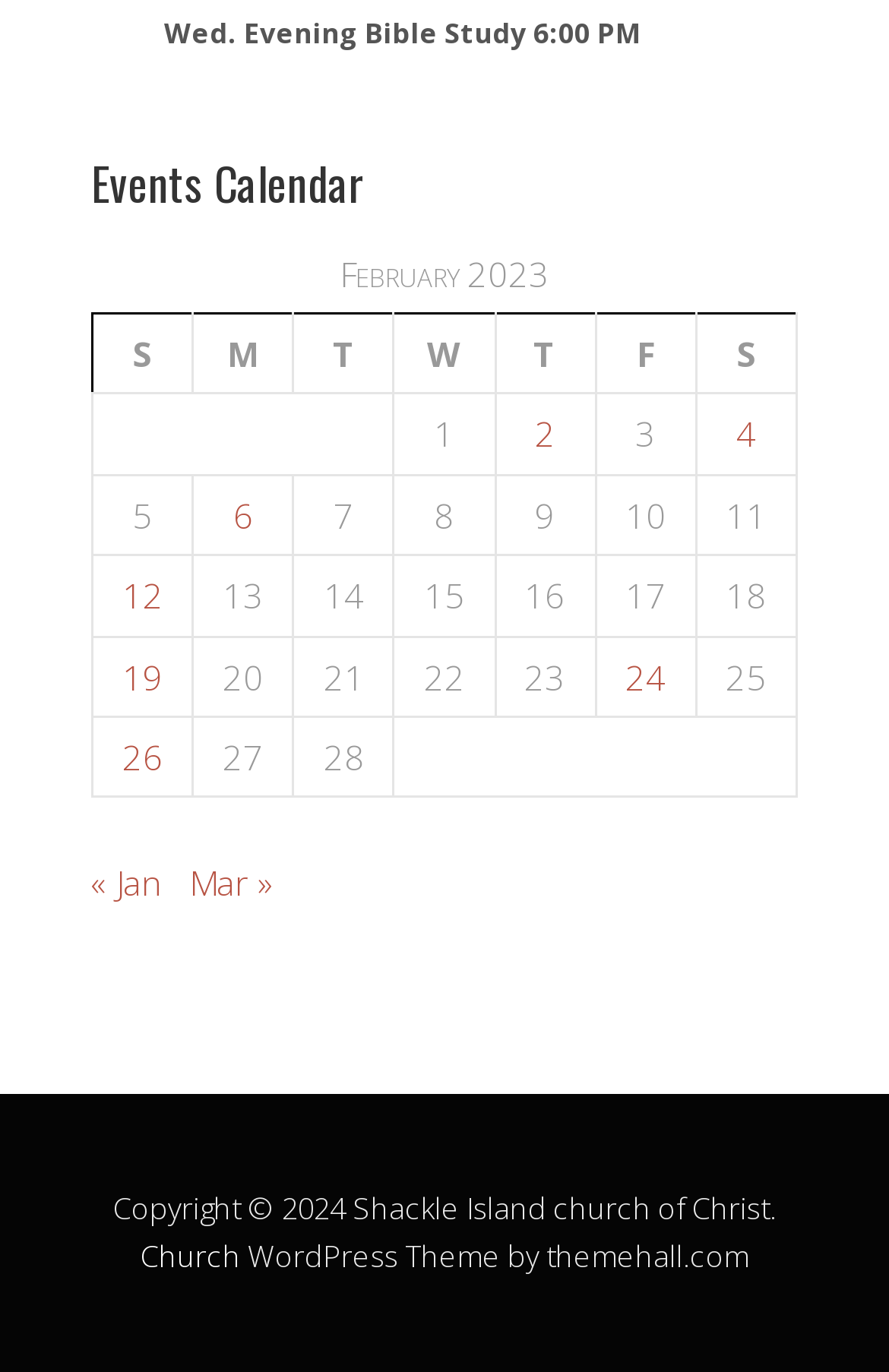What is the event on Wednesday evening?
Look at the image and provide a short answer using one word or a phrase.

Bible Study